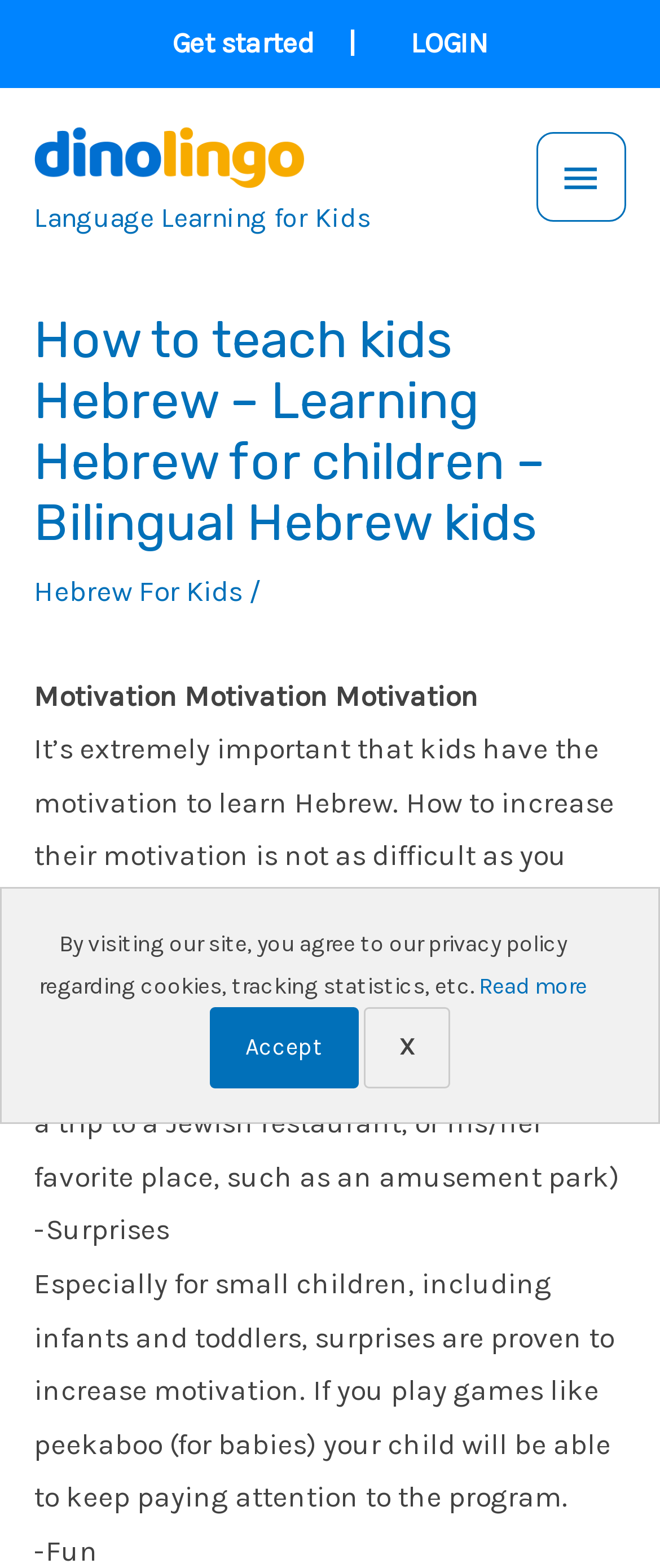What is the main topic of this webpage?
Using the image, answer in one word or phrase.

Teaching kids Hebrew